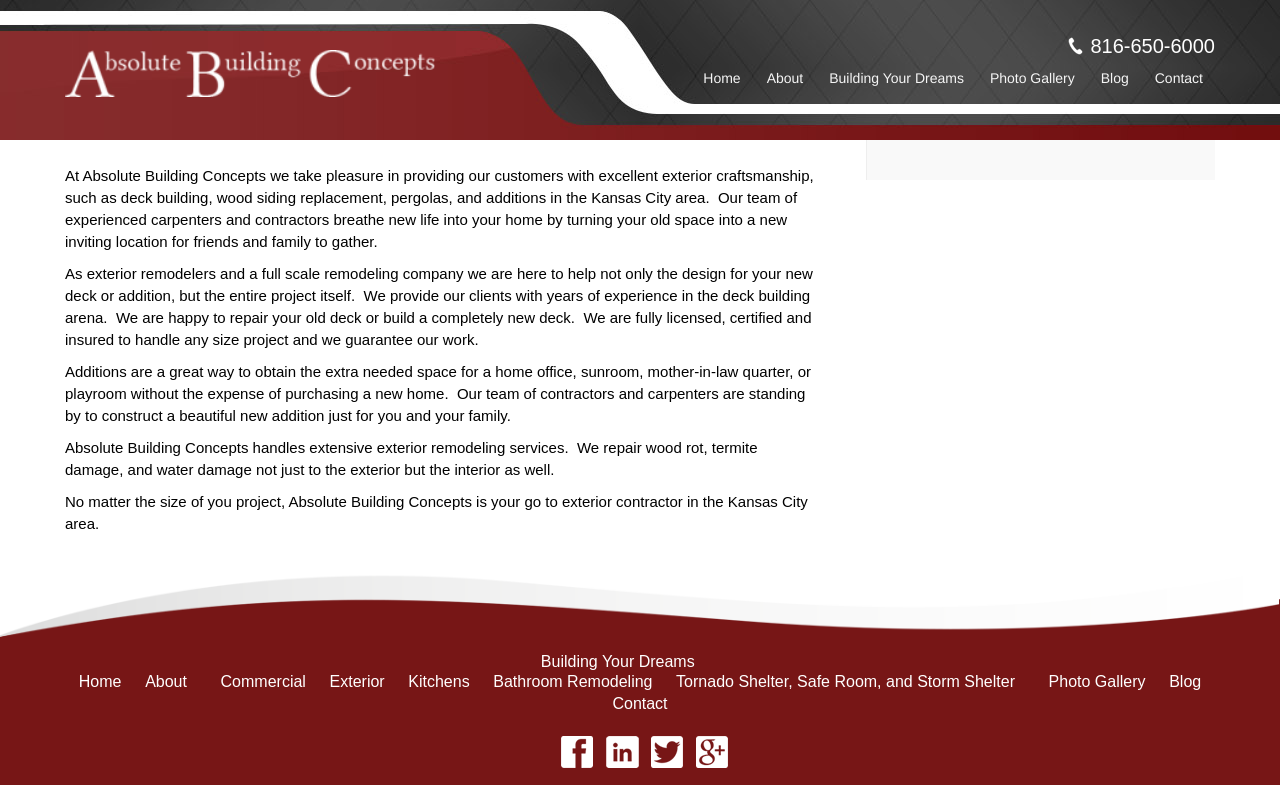What is the benefit of additions?
Please provide a comprehensive answer based on the contents of the image.

The webpage states that additions are a great way to obtain the extra needed space for a home office, sunroom, mother-in-law quarter, or playroom without the expense of purchasing a new home.